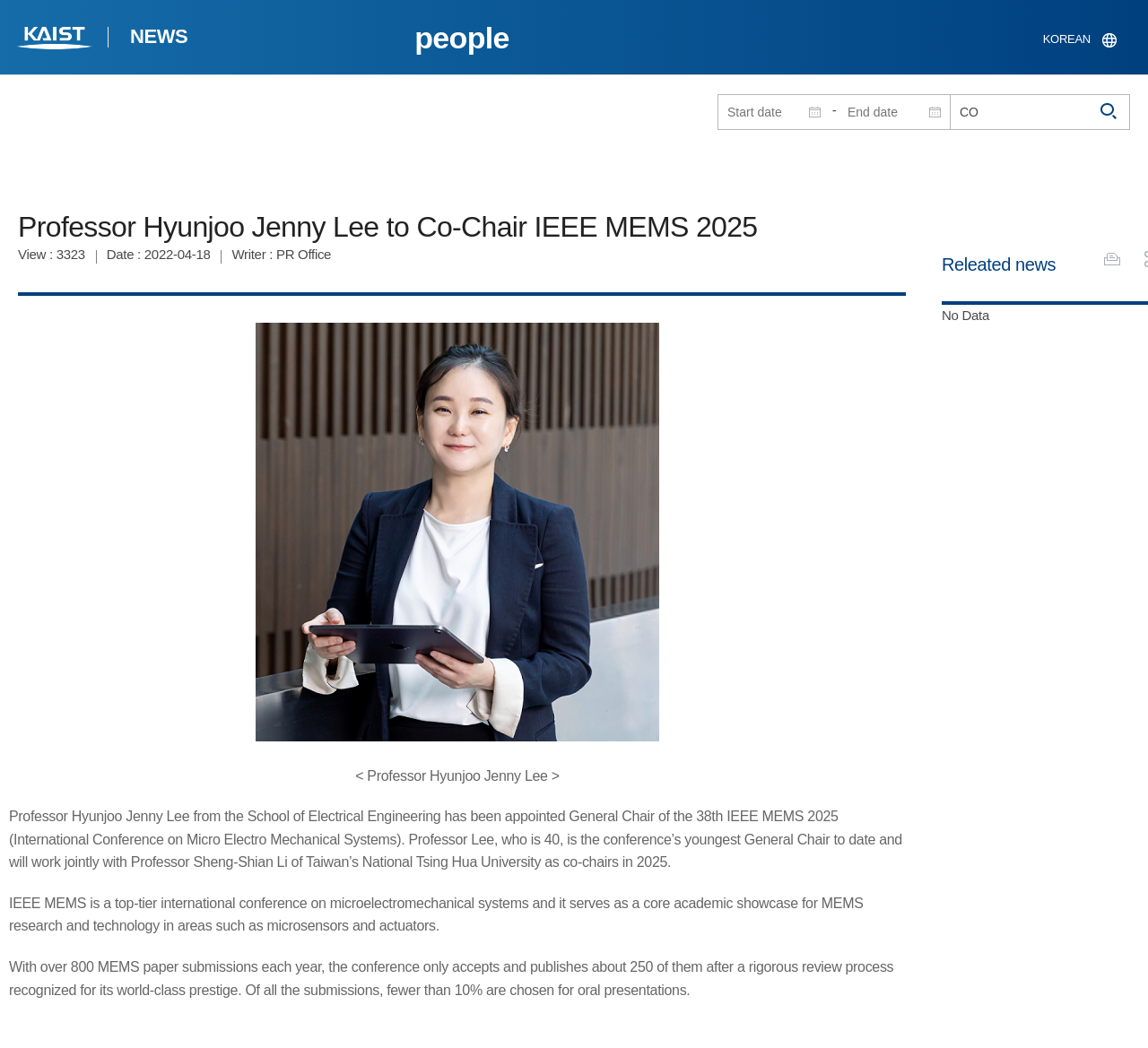Bounding box coordinates are specified in the format (top-left x, top-left y, bottom-right x, bottom-right y). All values are floating point numbers bounded between 0 and 1. Please provide the bounding box coordinate of the region this sentence describes: NEWS

[0.094, 0.0, 0.183, 0.075]